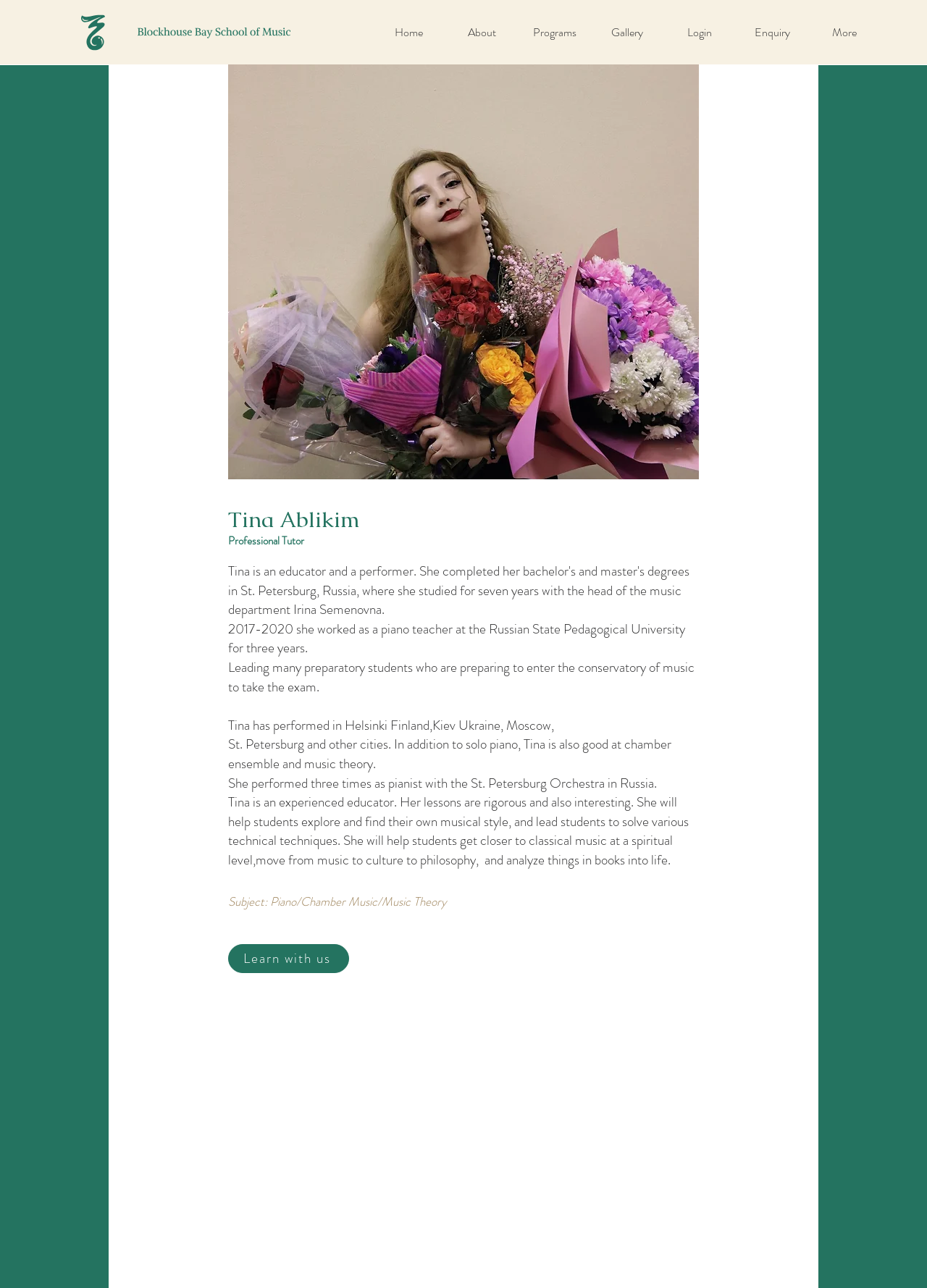Examine the image and give a thorough answer to the following question:
Is there a navigation menu on this webpage?

I found the answer by examining the navigation element with the text 'Site' located at [0.402, 0.014, 0.95, 0.037]. This element contains several links, indicating a navigation menu.